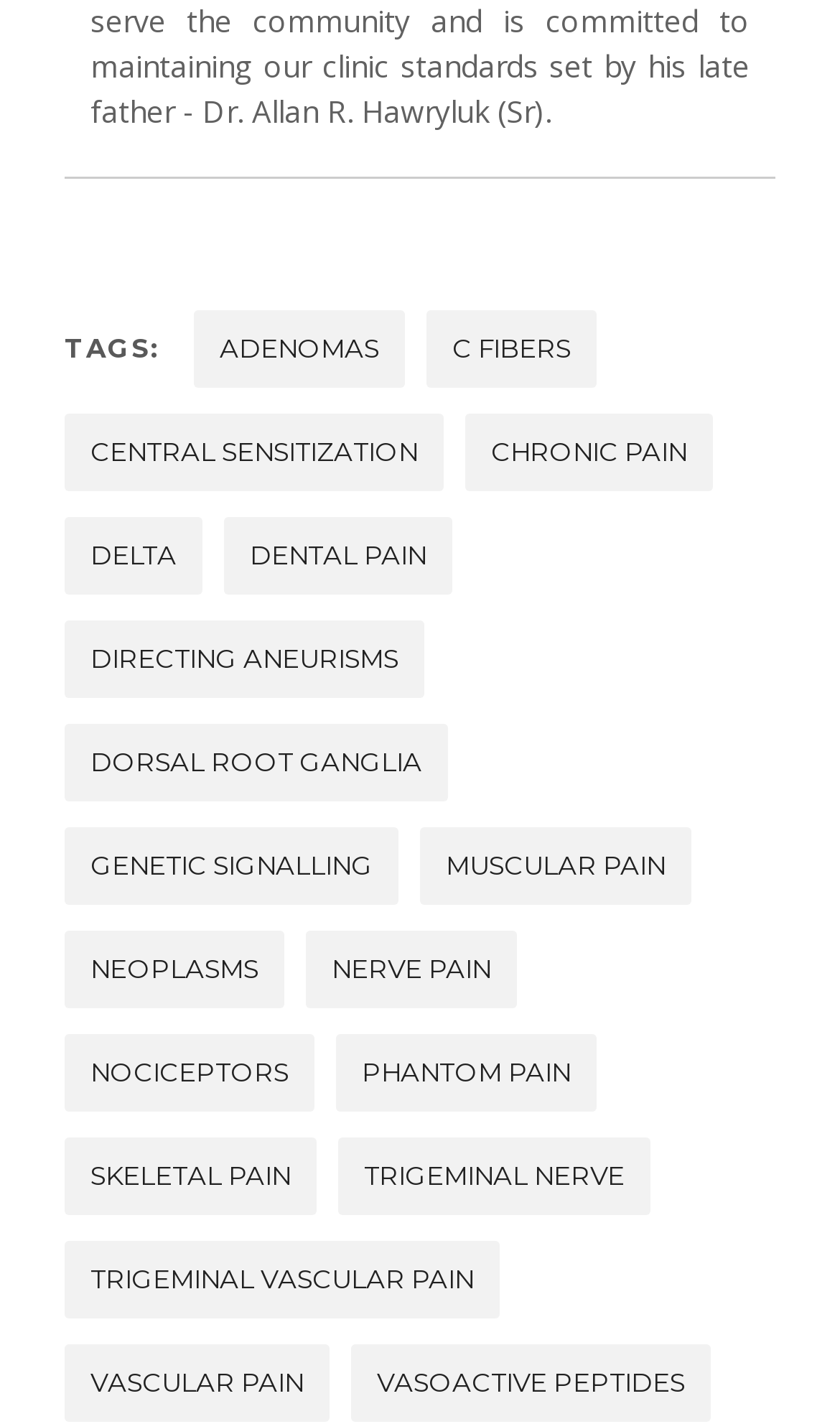Can you show the bounding box coordinates of the region to click on to complete the task described in the instruction: "click on ADENOMAS"?

[0.231, 0.218, 0.482, 0.272]